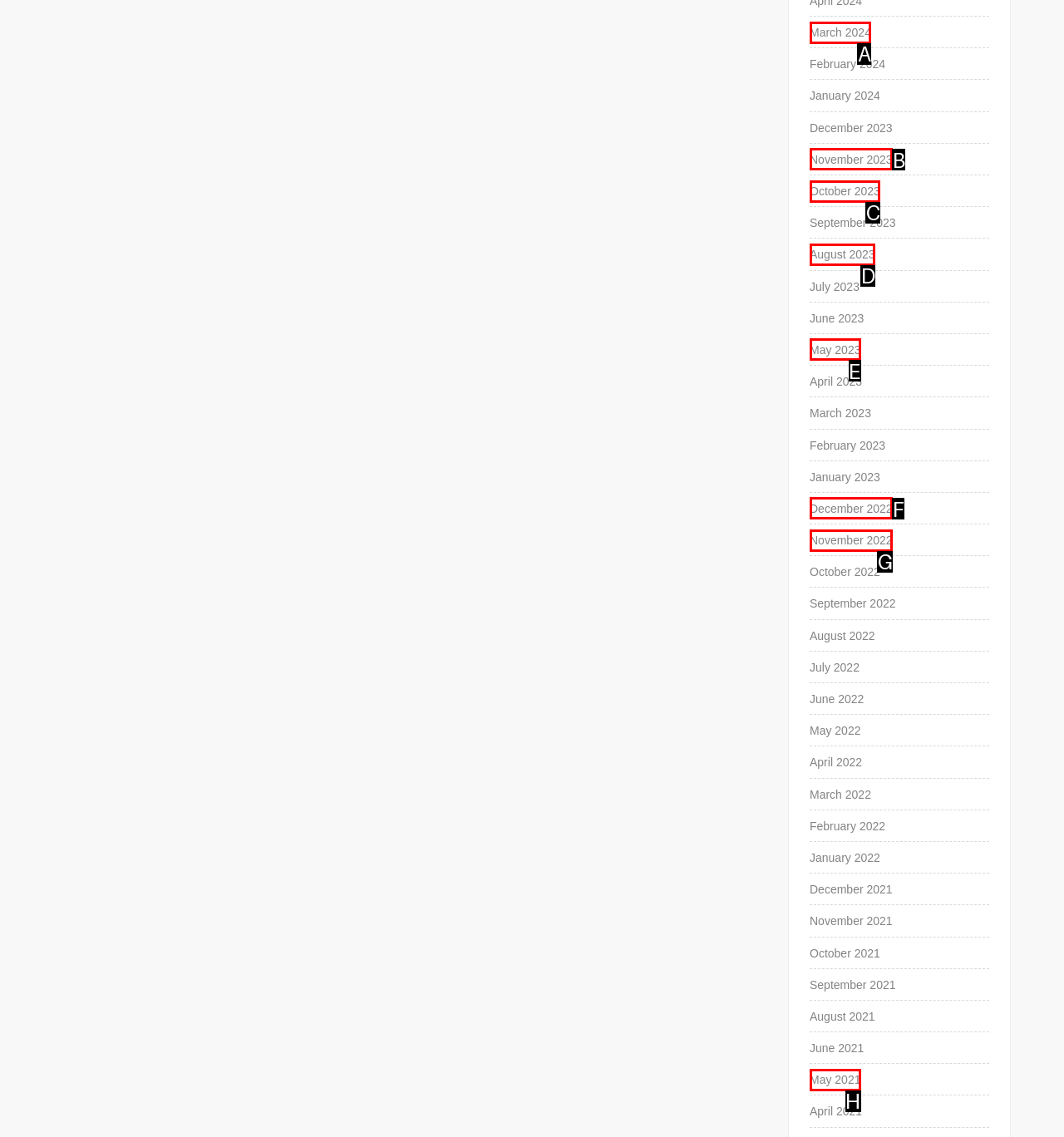Select the option that matches this description: May 2021
Answer by giving the letter of the chosen option.

H